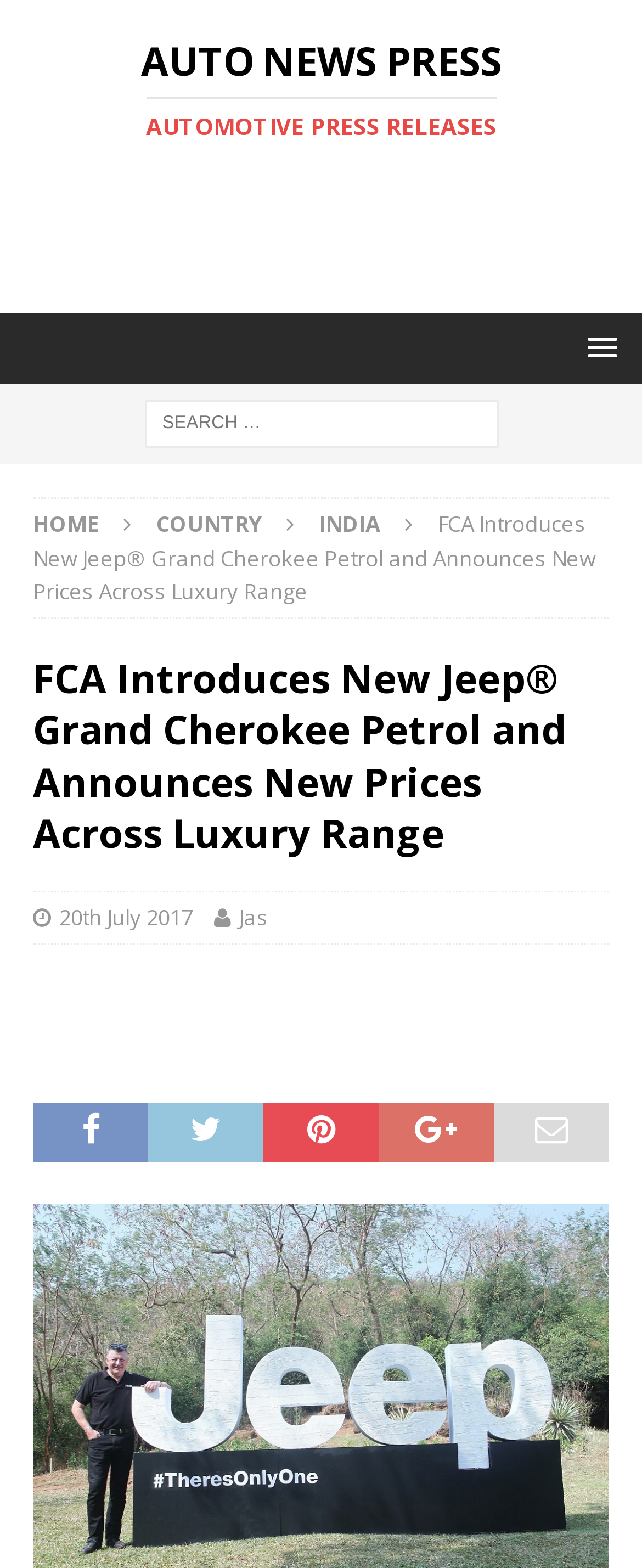Please find the bounding box coordinates of the element that needs to be clicked to perform the following instruction: "View the affiliation of the authors". The bounding box coordinates should be four float numbers between 0 and 1, represented as [left, top, right, bottom].

None